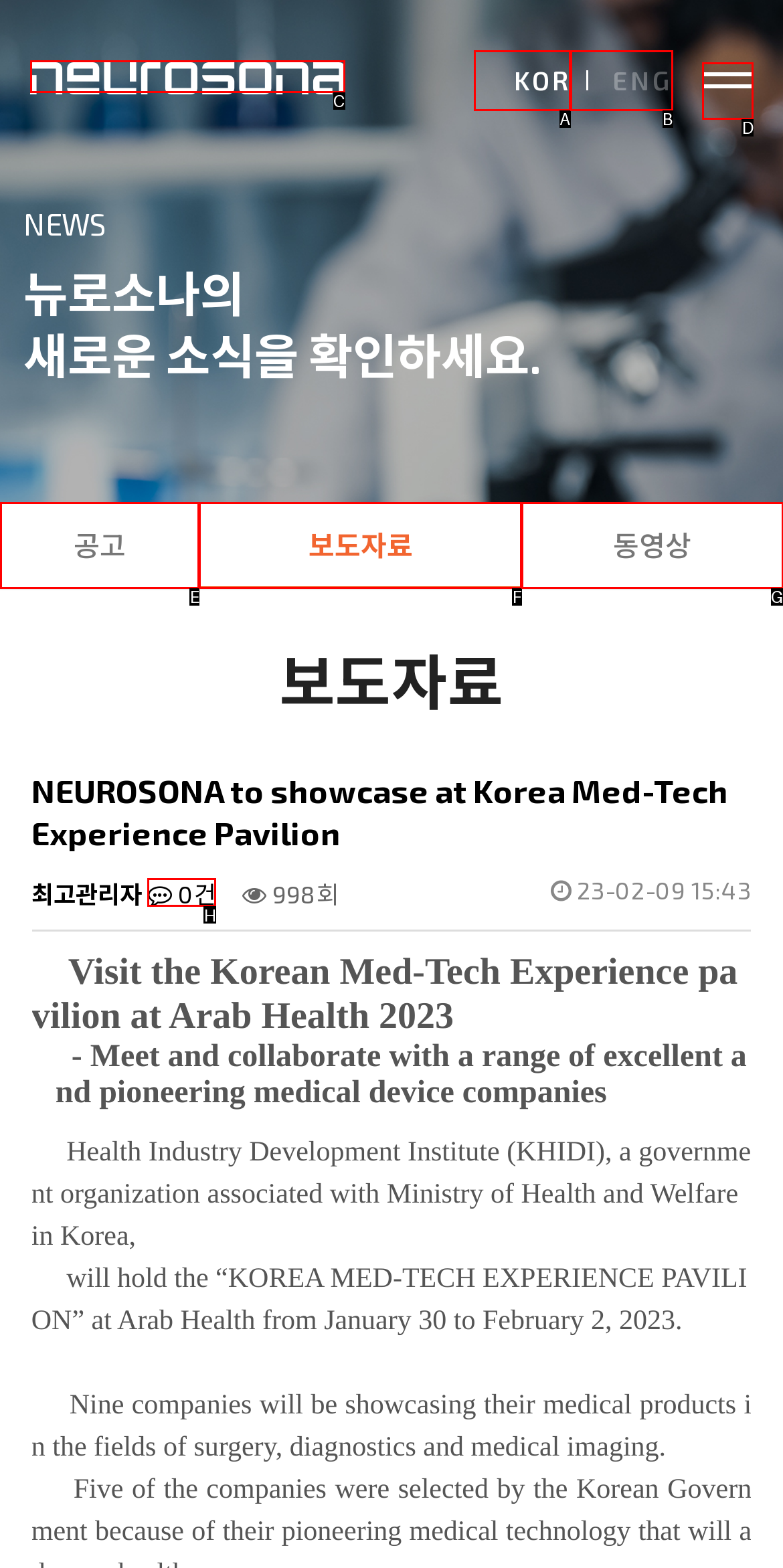Which lettered option should be clicked to perform the following task: Open the menu
Respond with the letter of the appropriate option.

D